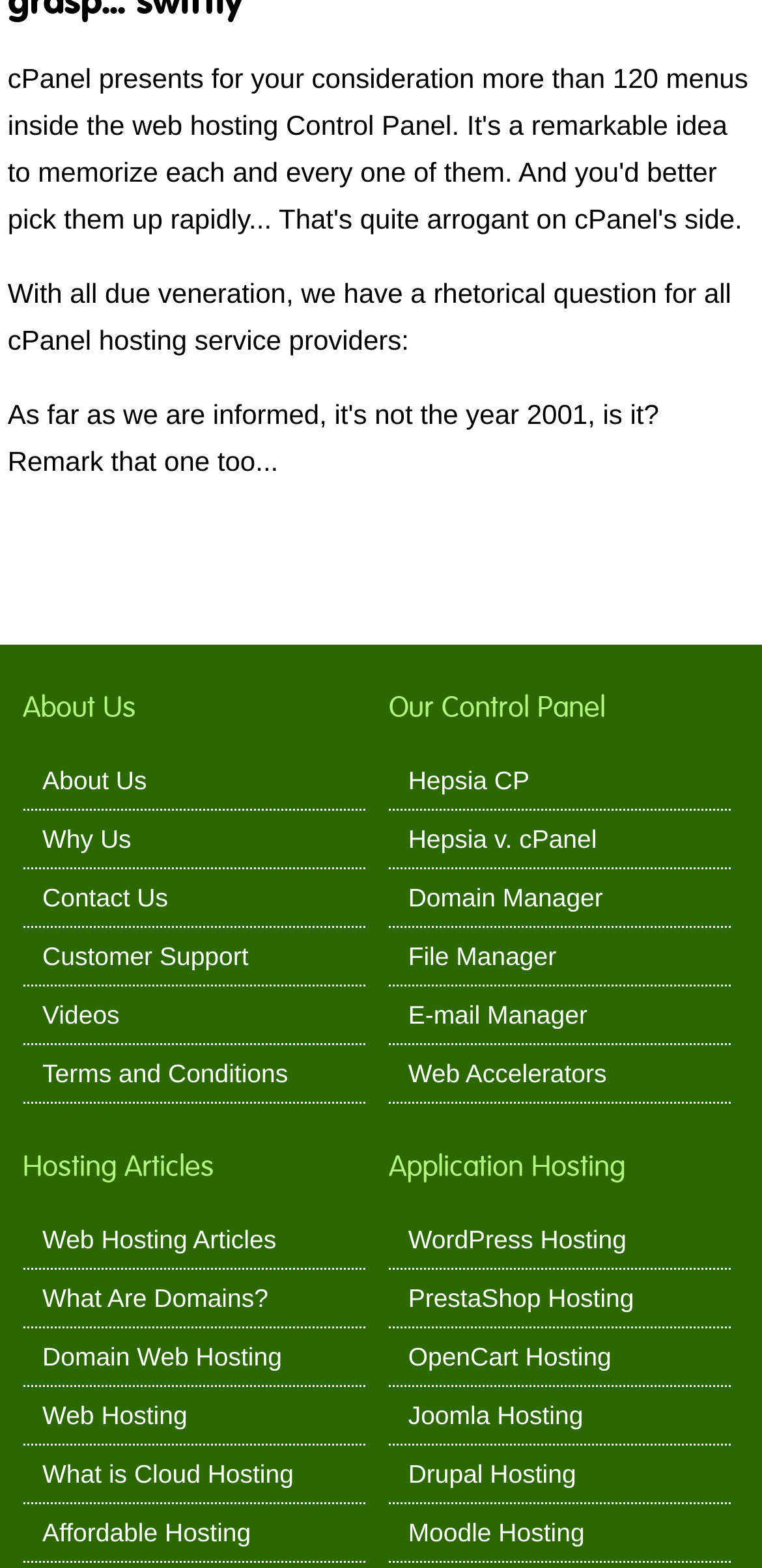What is the topic of the 'Hosting Articles' section?
By examining the image, provide a one-word or phrase answer.

Web hosting